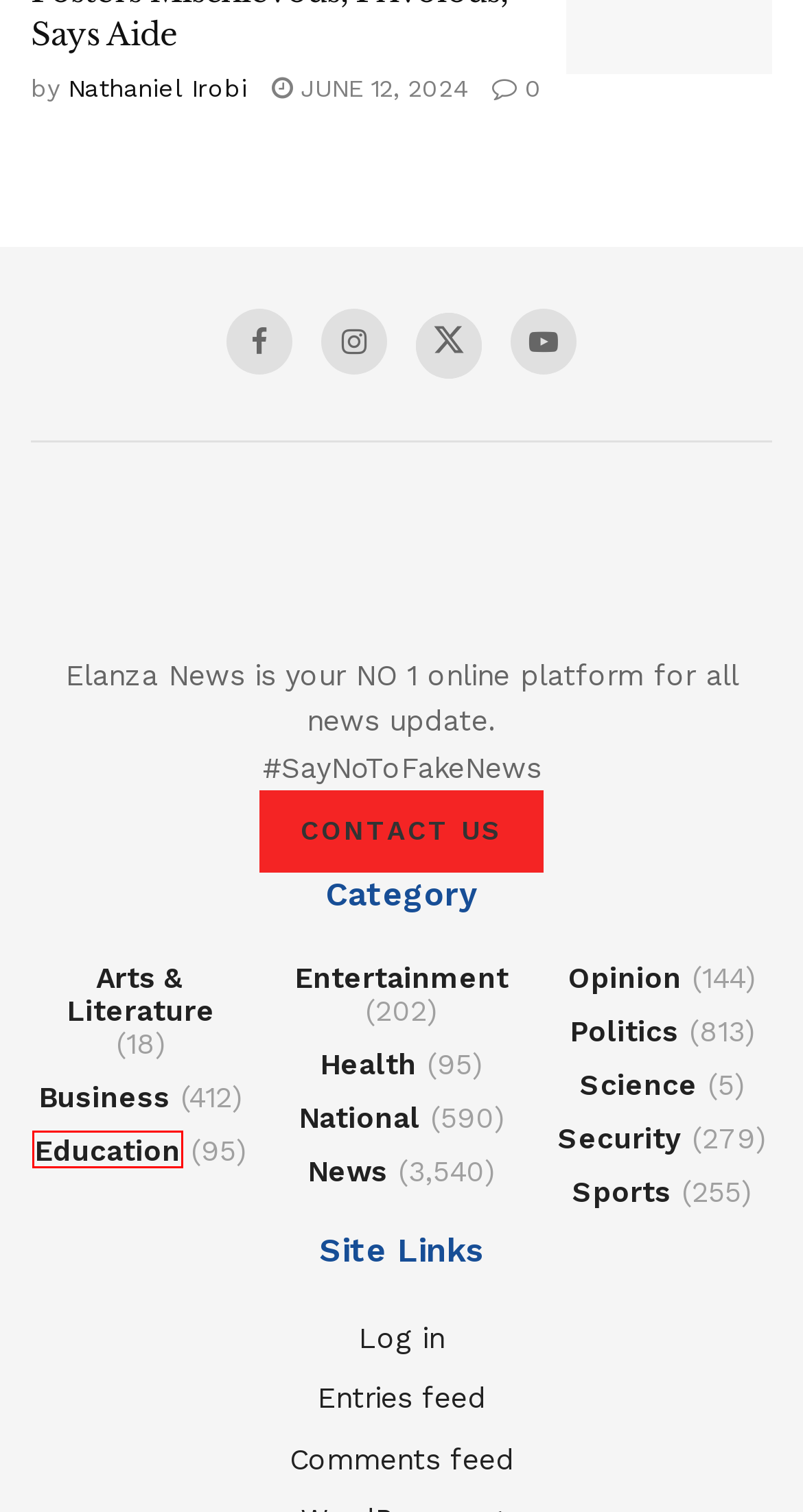With the provided webpage screenshot containing a red bounding box around a UI element, determine which description best matches the new webpage that appears after clicking the selected element. The choices are:
A. Education - Elanza News
B. Opinion - Elanza News
C. National - Elanza News
D. Tinubu Praised For Championing Local Government Autonomy
E. Business - Elanza News
F. Resilience Key To Nigeria's Democratic Journey— Says Governor Ododo
G. Entertainment - Elanza News
H. Blog Tool, Publishing Platform, and CMS – WordPress.org

A